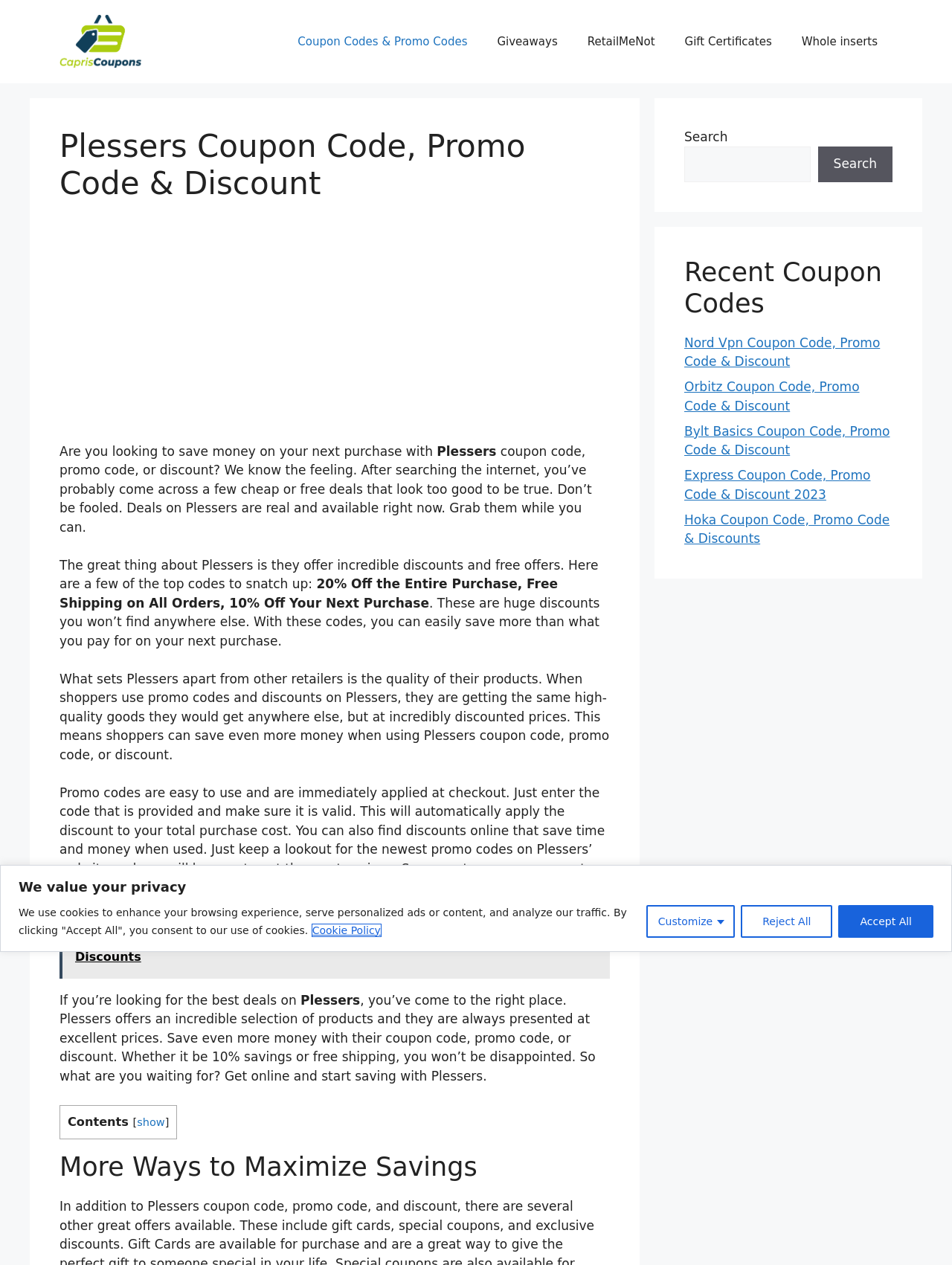Using floating point numbers between 0 and 1, provide the bounding box coordinates in the format (top-left x, top-left y, bottom-right x, bottom-right y). Locate the UI element described here: Coupon Codes & Promo Codes

[0.297, 0.015, 0.507, 0.051]